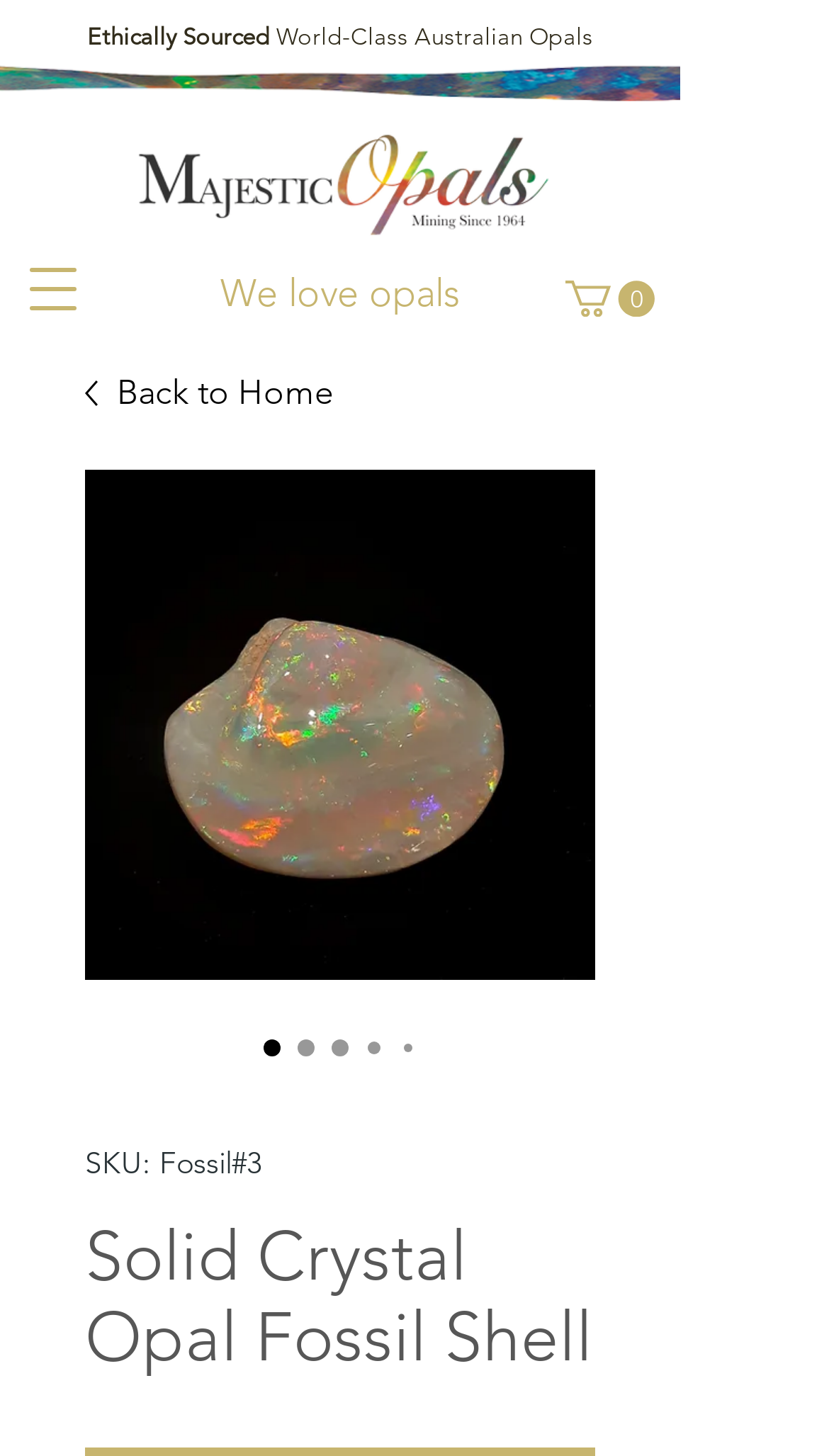Using the information from the screenshot, answer the following question thoroughly:
How many items are in the cart?

I found the answer by looking at the link element with the text 'Cart with 0 items' which is located at the top right corner of the webpage, indicating the number of items in the cart.